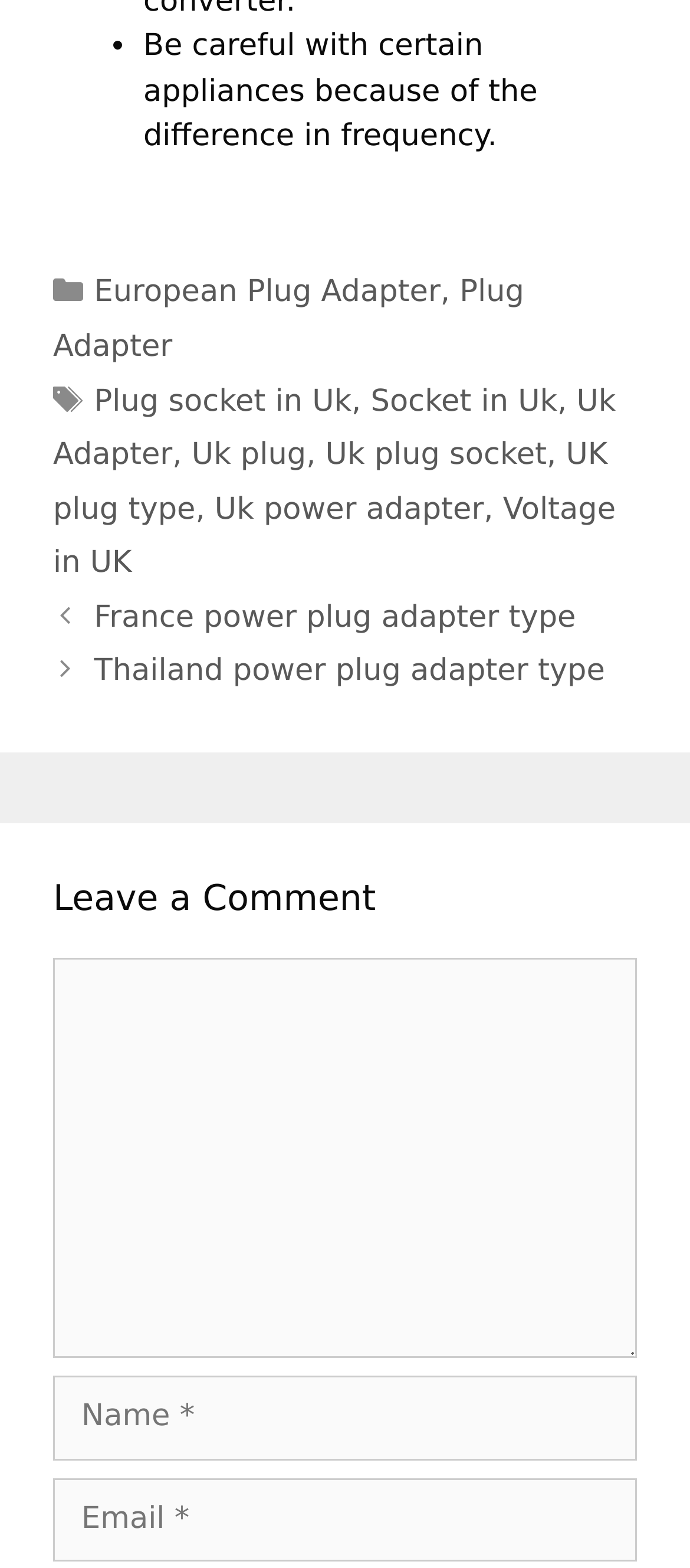What is the purpose of the comment section?
Please utilize the information in the image to give a detailed response to the question.

The comment section is likely for users to leave their thoughts, opinions, or questions related to the topic of travel adapters, as indicated by the heading 'Leave a Comment' and the required fields for name, email, and comment.